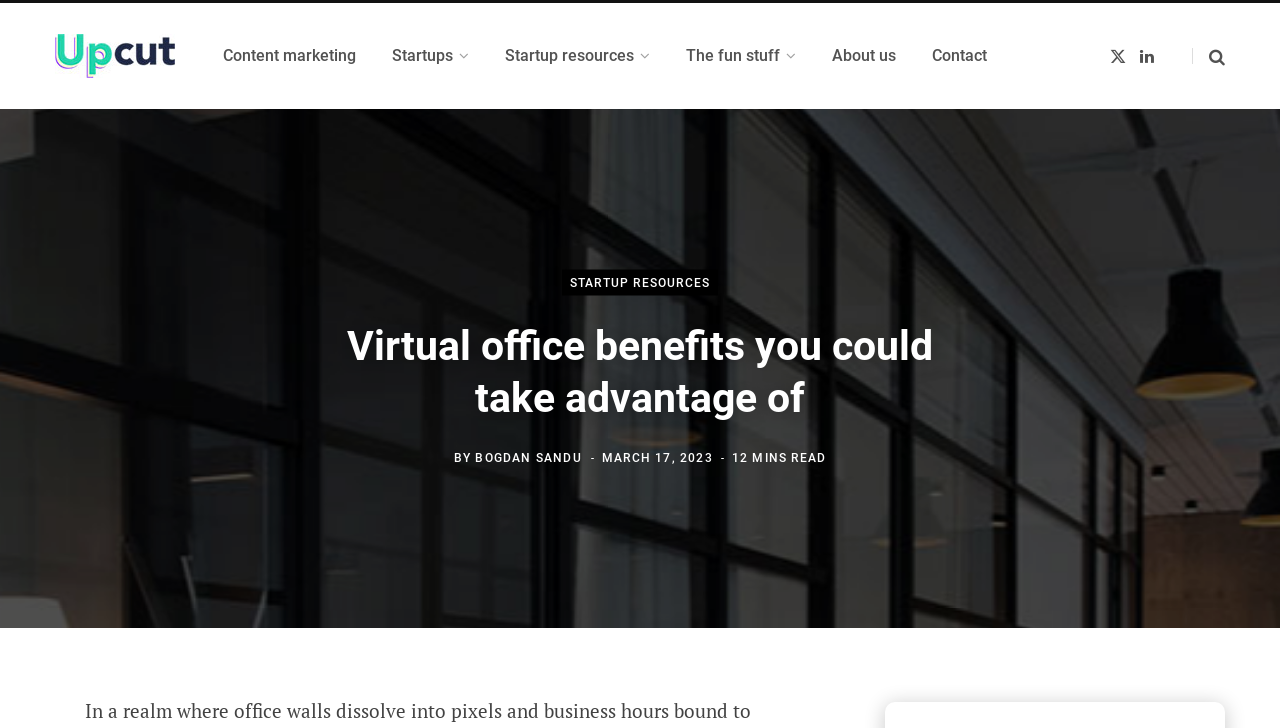Locate the bounding box coordinates of the element to click to perform the following action: 'Learn about Startup resources'. The coordinates should be given as four float values between 0 and 1, in the form of [left, top, right, bottom].

[0.38, 0.029, 0.522, 0.125]